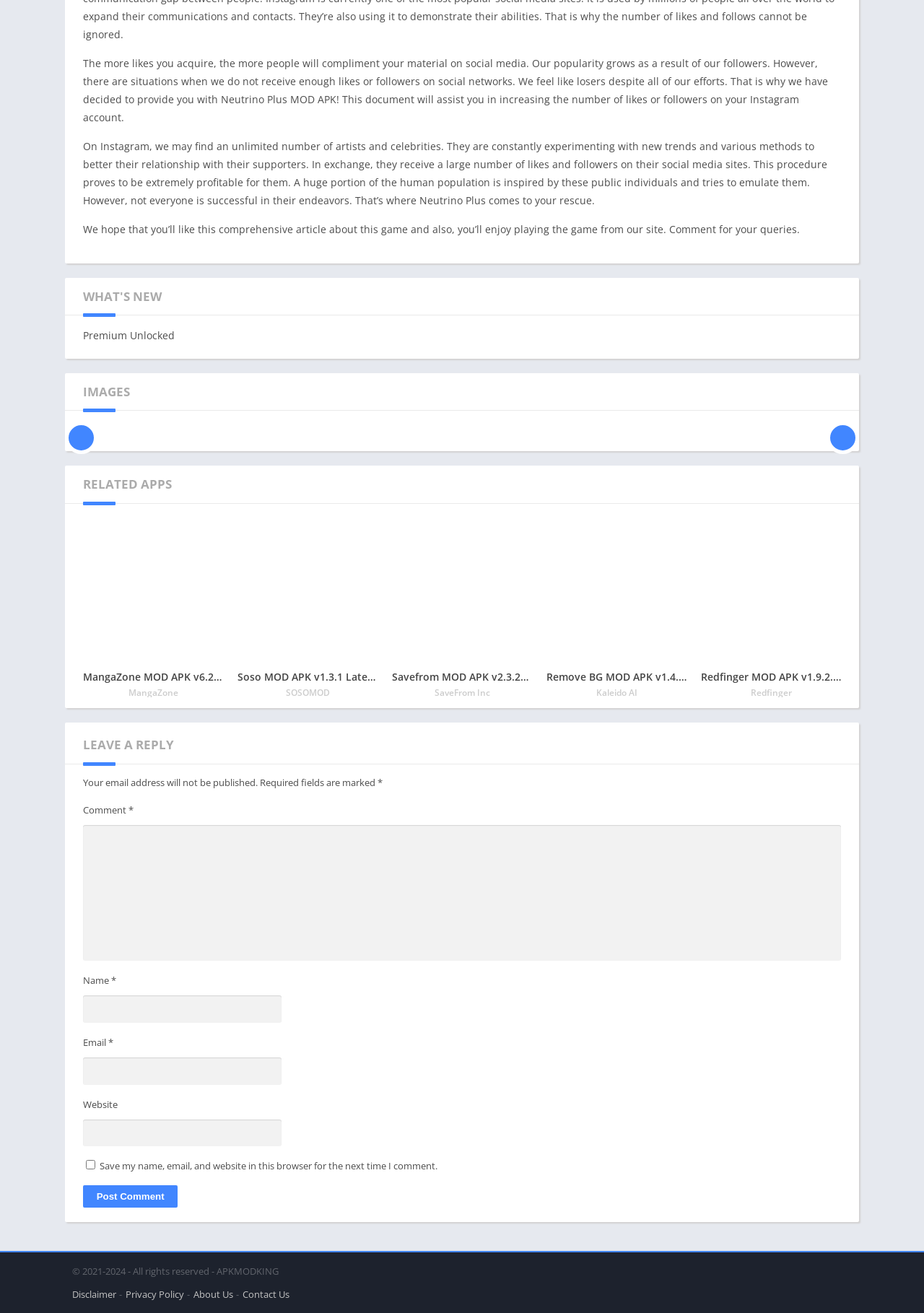Can you determine the bounding box coordinates of the area that needs to be clicked to fulfill the following instruction: "Type your name"?

None